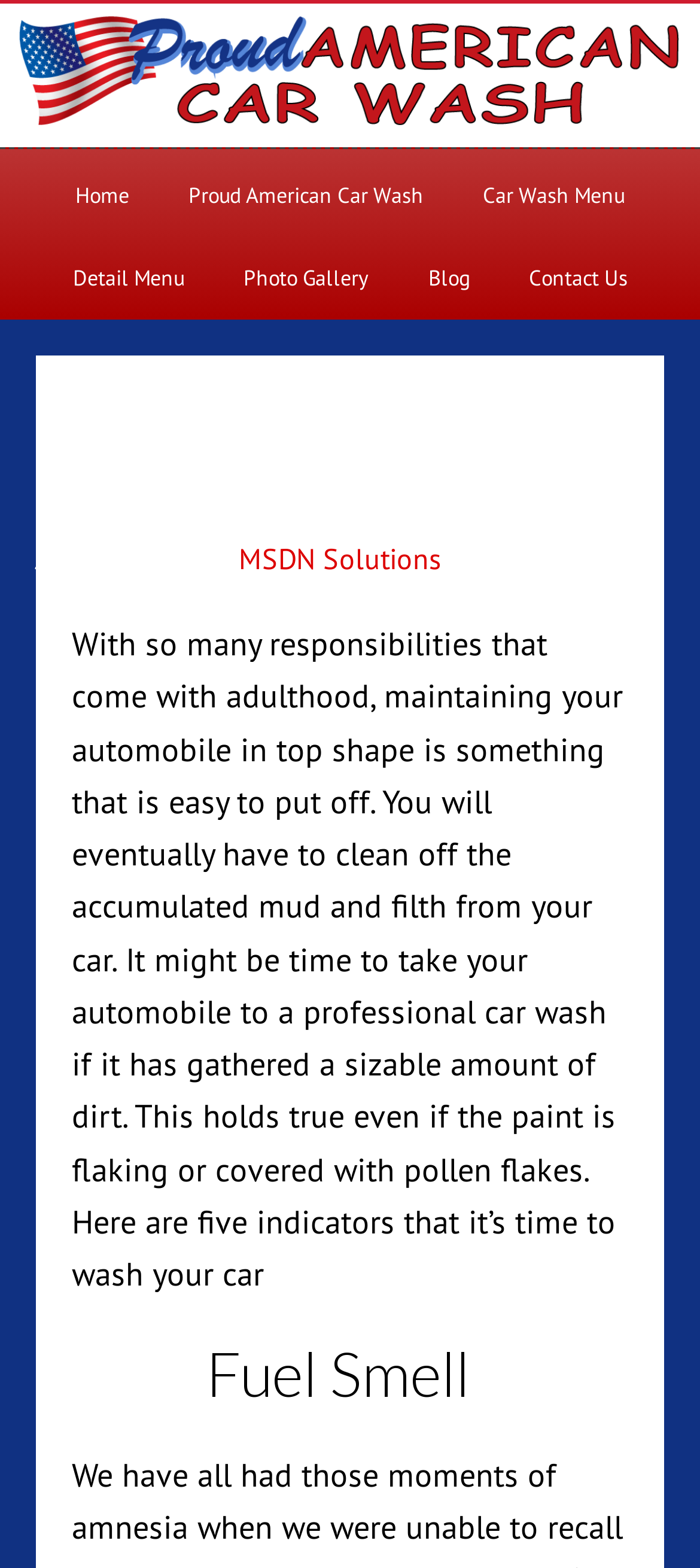Provide the bounding box coordinates for the area that should be clicked to complete the instruction: "view photo gallery".

[0.309, 0.151, 0.565, 0.204]